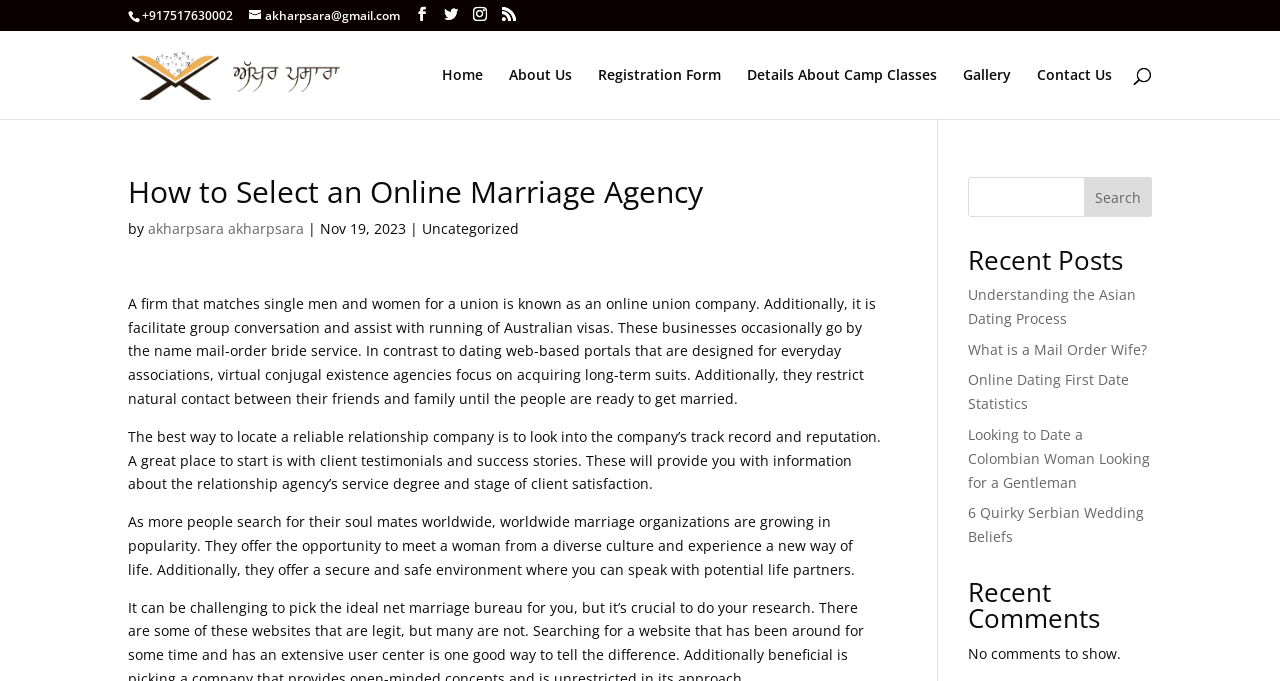Give a concise answer using one word or a phrase to the following question:
What is the title of the first article?

How to Select an Online Marriage Agency